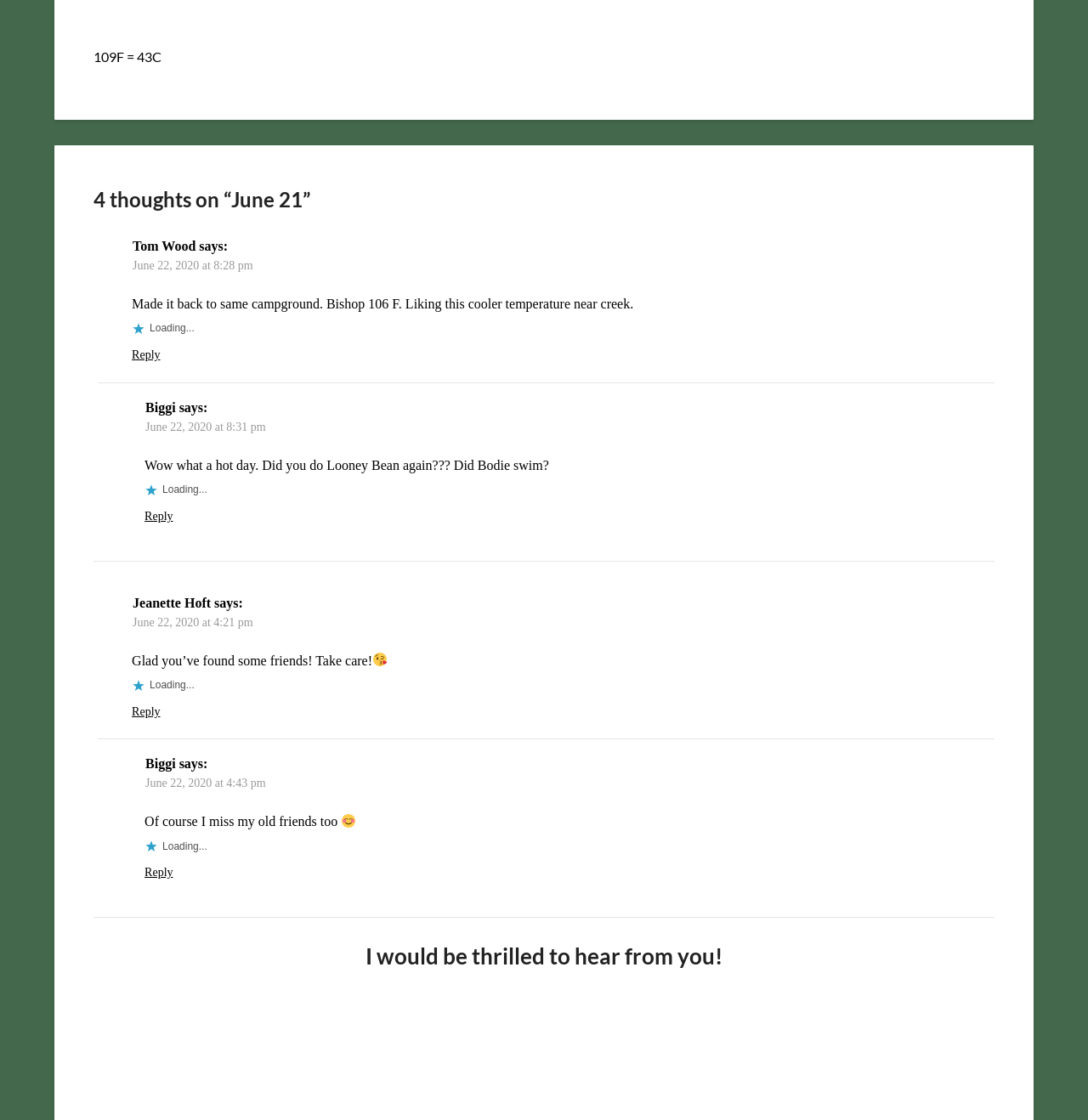What is the date of the second comment?
Examine the screenshot and reply with a single word or phrase.

June 22, 2020 at 8:31 pm